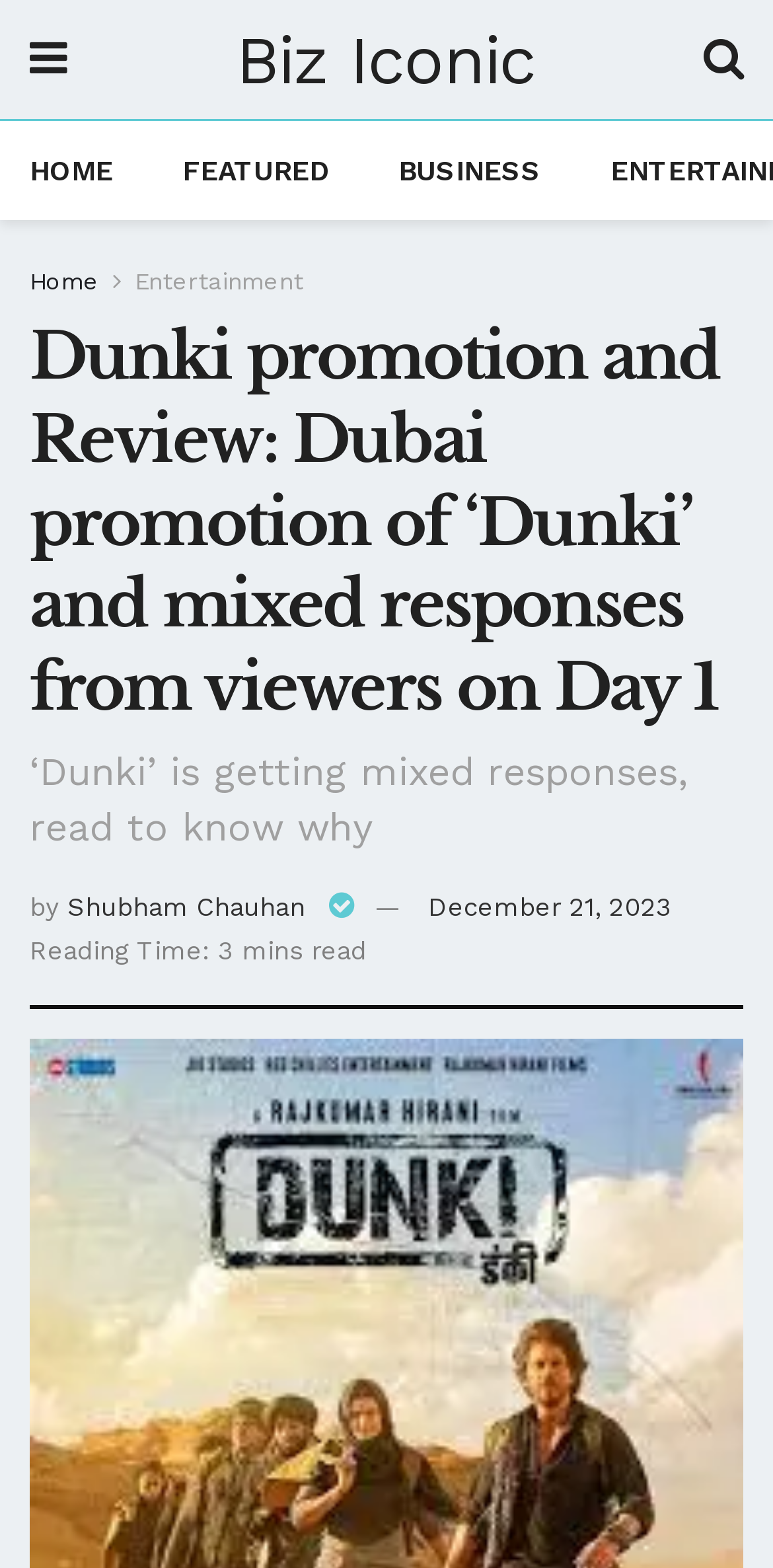What is the name of the movie being promoted?
Please answer the question with a detailed and comprehensive explanation.

The webpage is about the promotion and review of a movie, and the title of the webpage mentions 'Dunki' as the name of the movie.